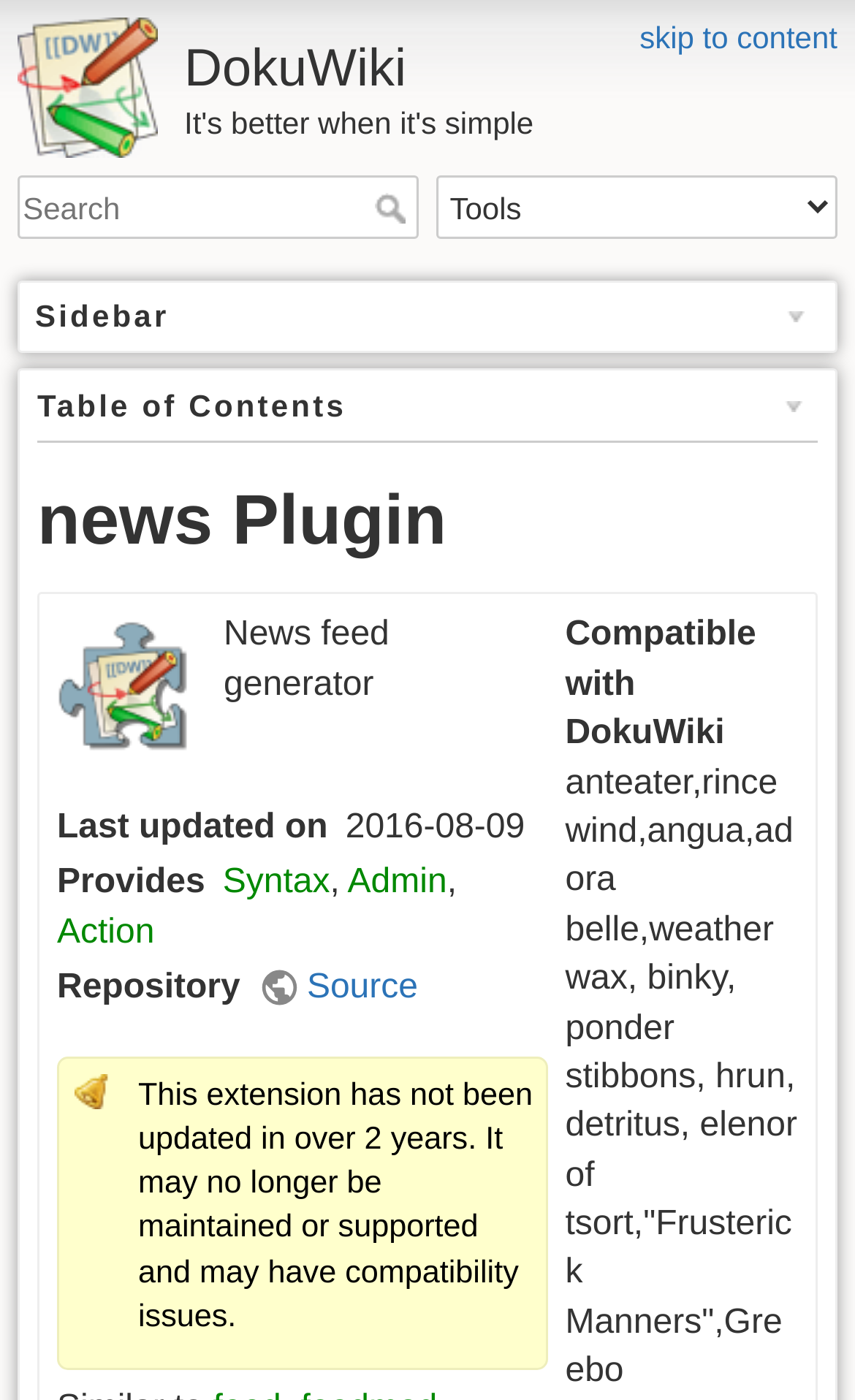Identify the bounding box coordinates for the element you need to click to achieve the following task: "check the repository". Provide the bounding box coordinates as four float numbers between 0 and 1, in the form [left, top, right, bottom].

[0.301, 0.692, 0.489, 0.719]